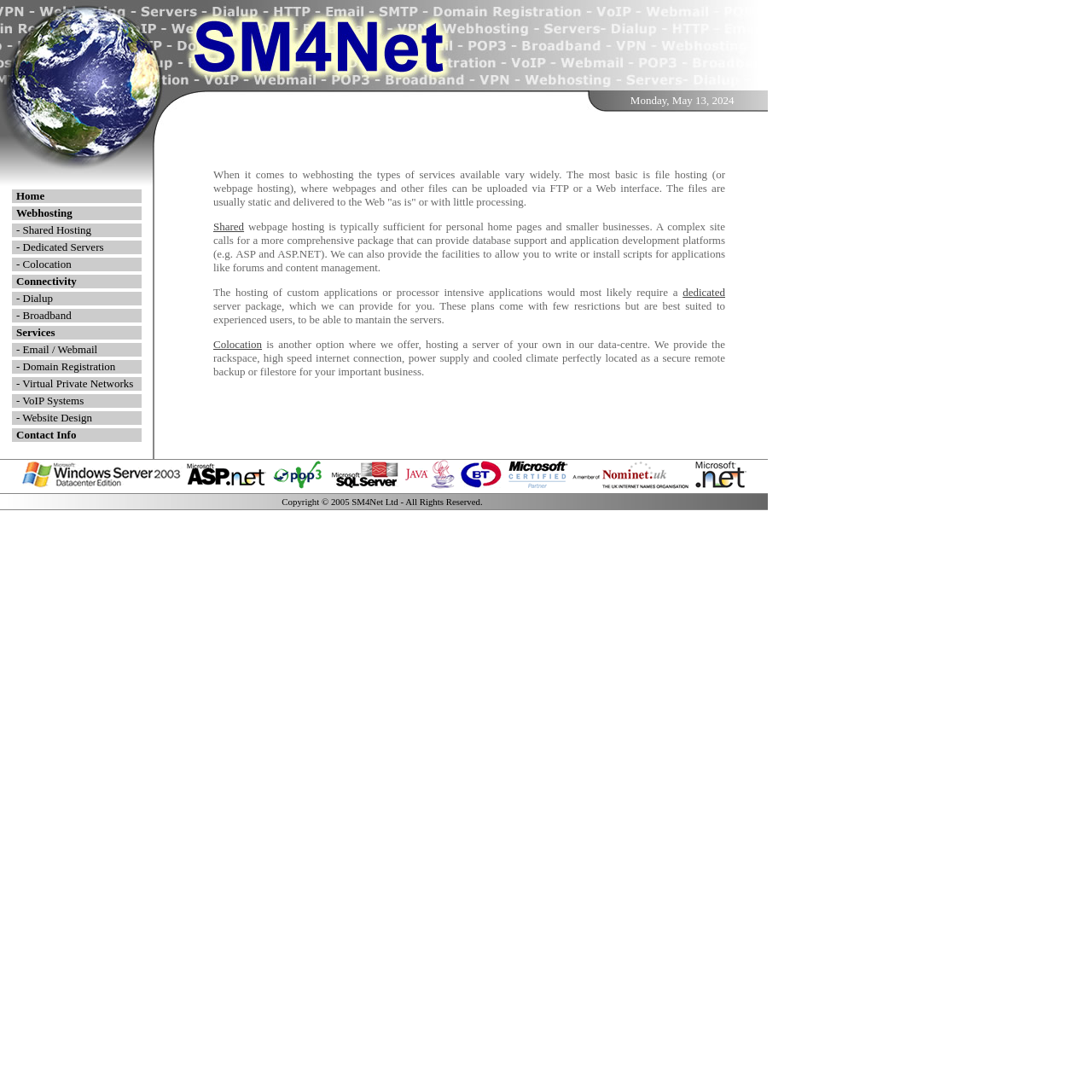Generate a comprehensive caption for the webpage you are viewing.

The webpage is about SM4Net, a web hosting service provider. At the top, there is a logo image and a table displaying the current date, "Monday, May 13, 2024". Below the date, there is a section that explains the different types of web hosting services offered, including file hosting, shared webpage hosting, and dedicated server packages. This section also mentions the facilities provided for custom applications, processor-intensive applications, and colocation.

To the left of this section, there is a navigation menu with links to various pages, including "Home", "Webhosting", "Shared Hosting", "Dedicated Servers", "Colocation", "Connectivity", "Dialup", "Broadband", "Services", "Email / Webmail", "Domain Registration", "Virtual Private Networks", "VoIP Systems", and "Website Design". The menu is organized into a table with rows and columns.

At the bottom of the page, there are three images, two of which are likely decorative or separators, while the third one might be a logo or a footer image.